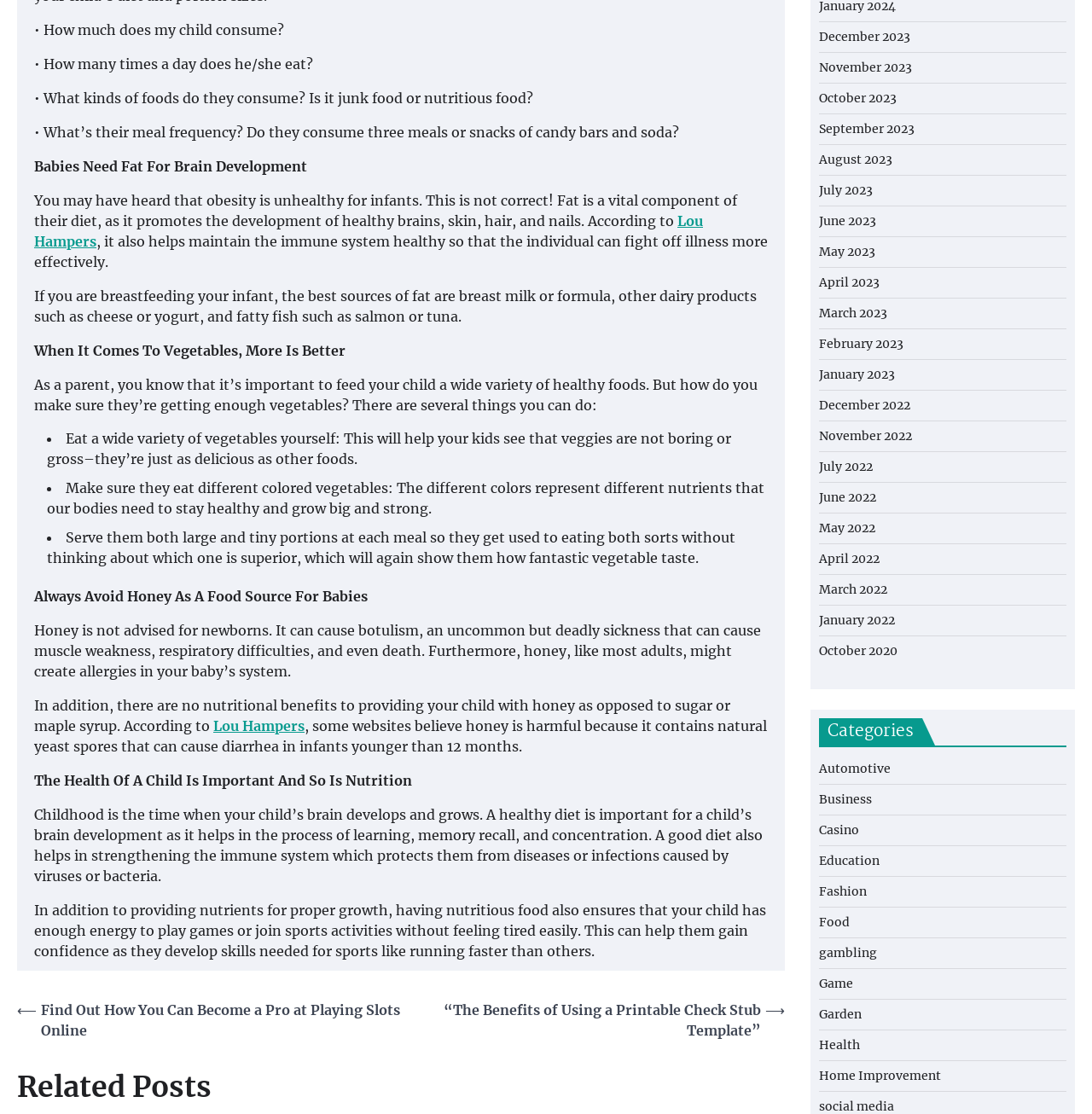Provide a single word or phrase to answer the given question: 
What is the benefit of eating a wide variety of vegetables?

Different nutrients